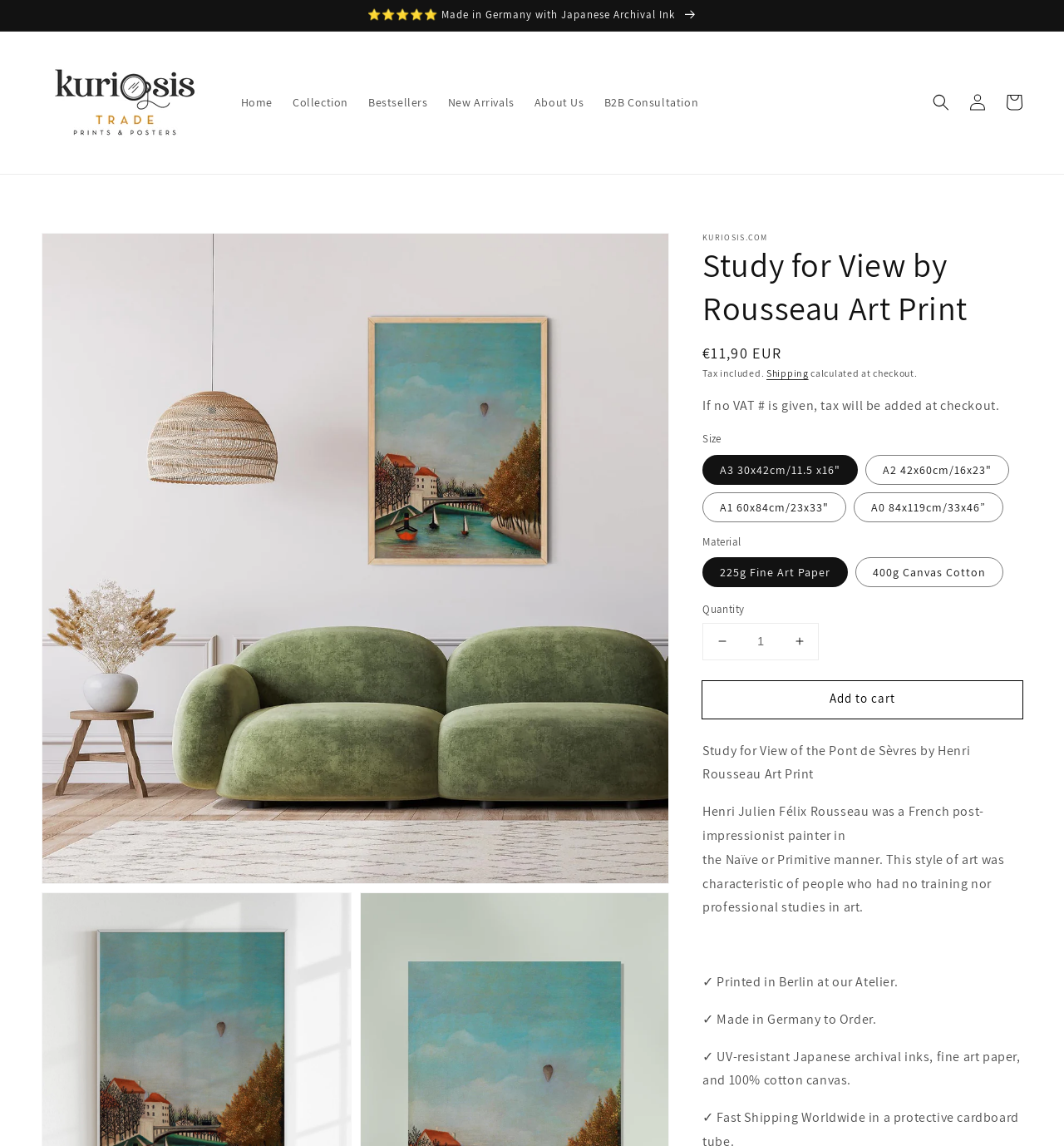What type of inks are used in the art print?
Please provide a single word or phrase answer based on the image.

UV-resistant Japanese archival inks